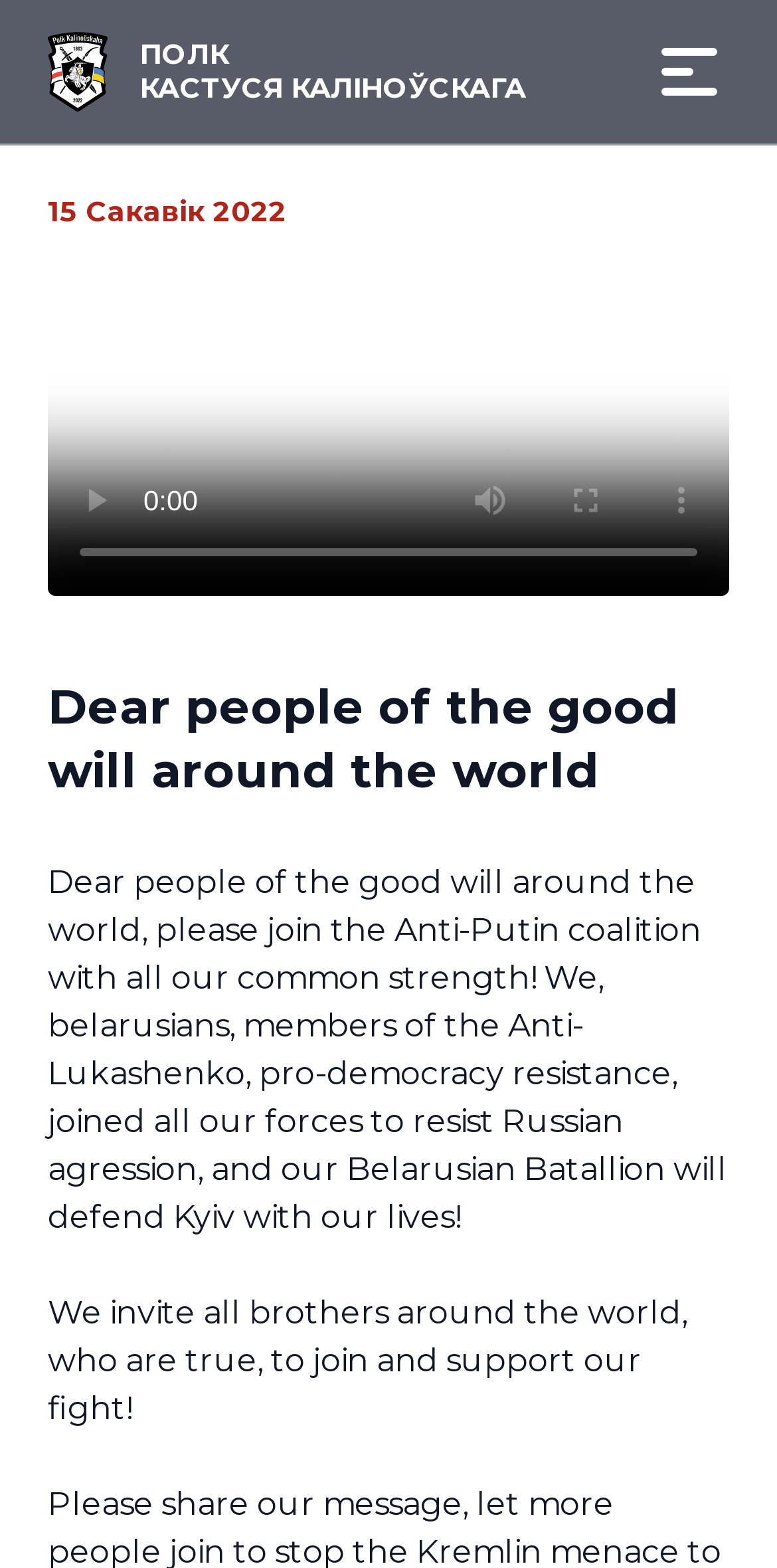Extract the primary heading text from the webpage.

Dear people of the good will around the world